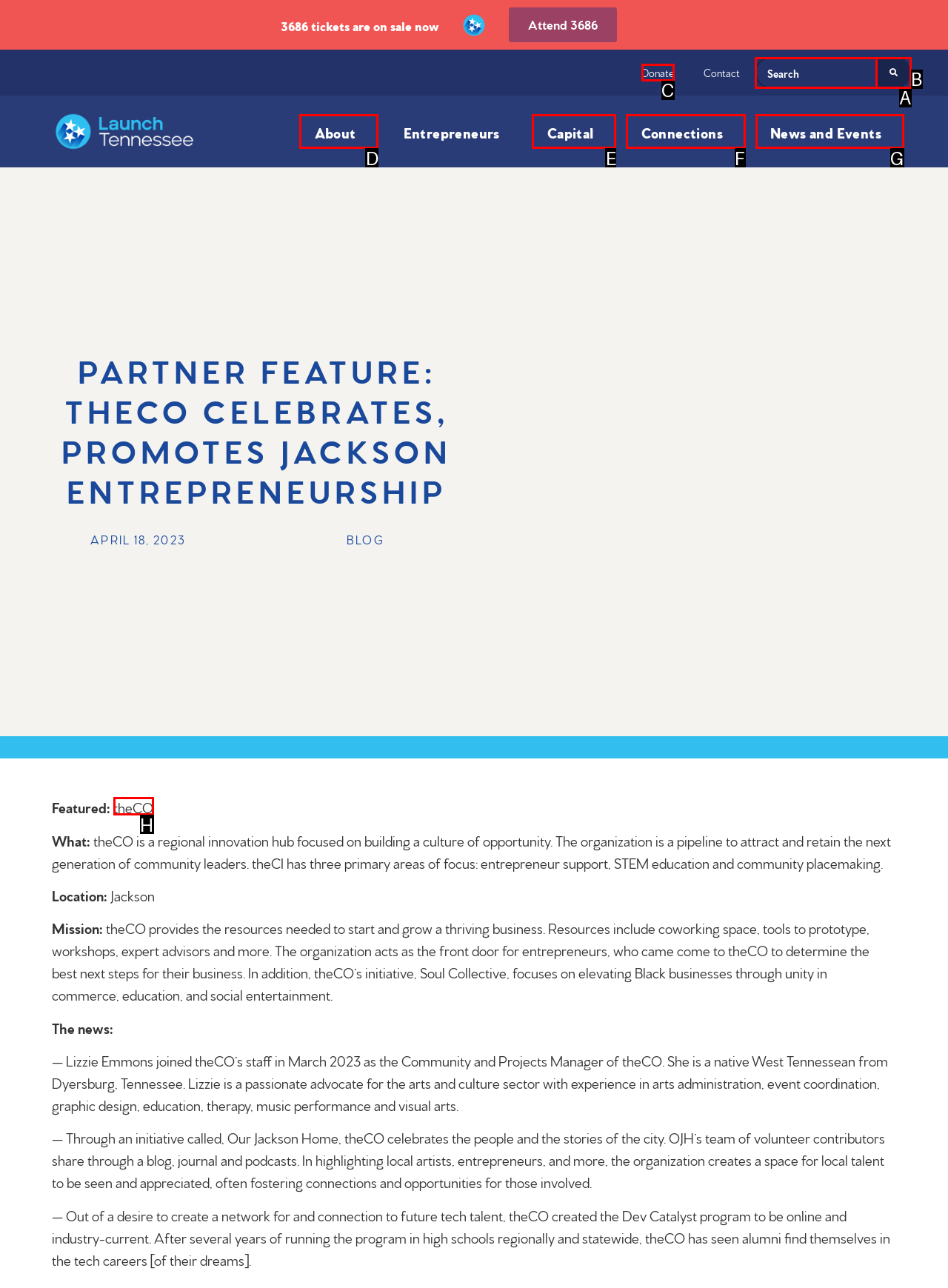Determine the HTML element to click for the instruction: Learn about theCO.
Answer with the letter corresponding to the correct choice from the provided options.

H